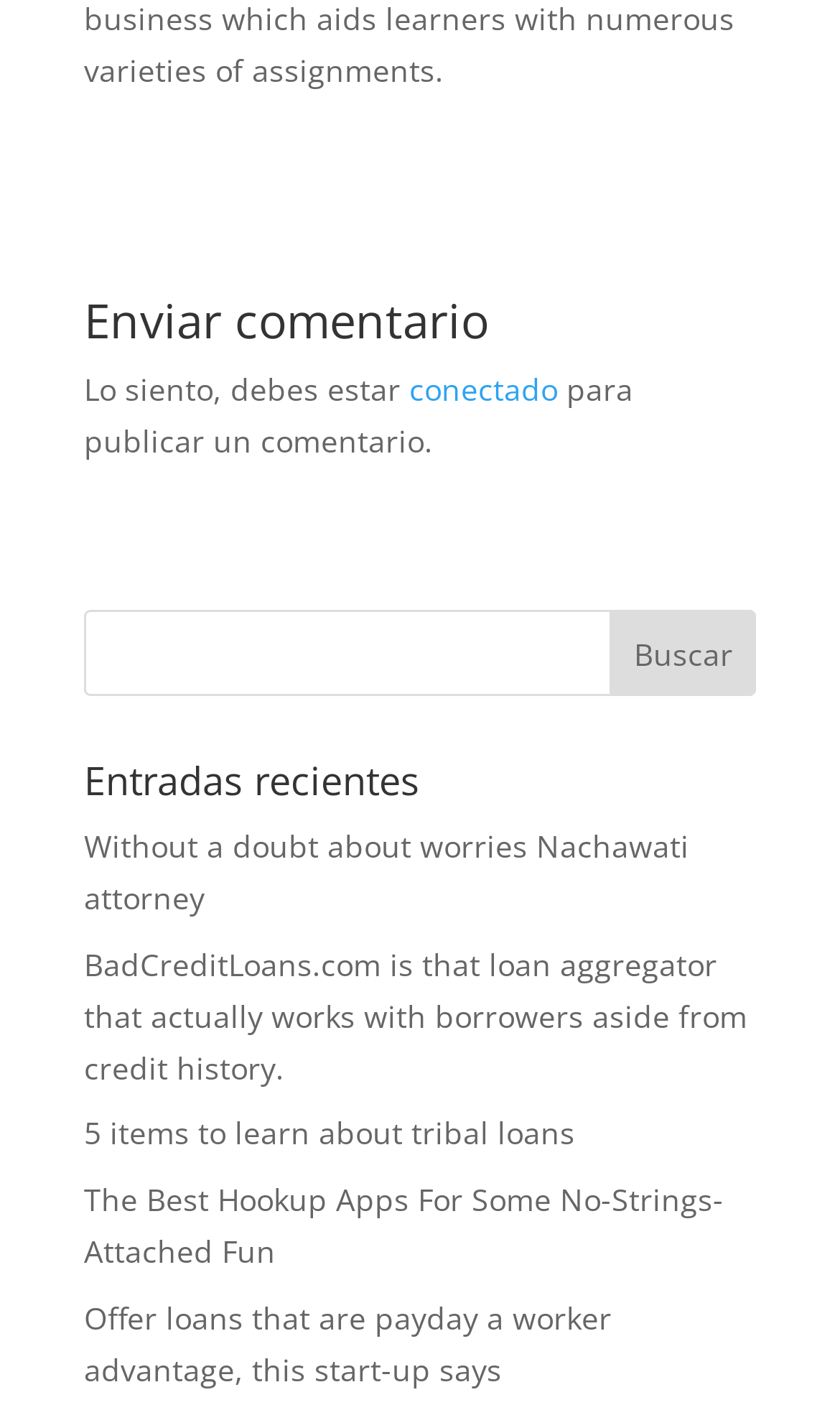How many links are listed below 'Entradas recientes'?
Give a detailed explanation using the information visible in the image.

There are five link elements listed below 'Entradas recientes', each with a different OCR text.